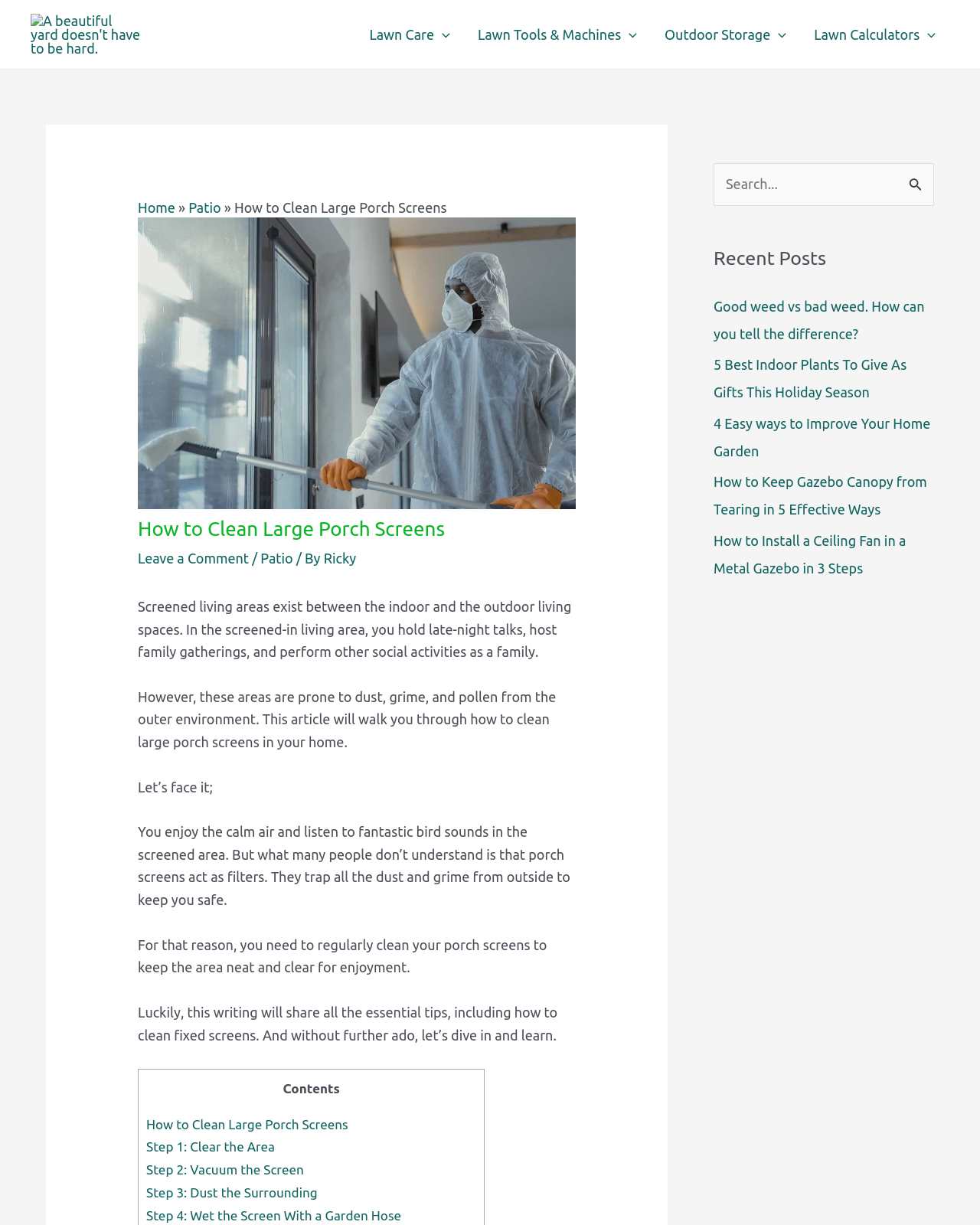Based on the element description: "Outdoor Storage", identify the bounding box coordinates for this UI element. The coordinates must be four float numbers between 0 and 1, listed as [left, top, right, bottom].

[0.664, 0.006, 0.817, 0.05]